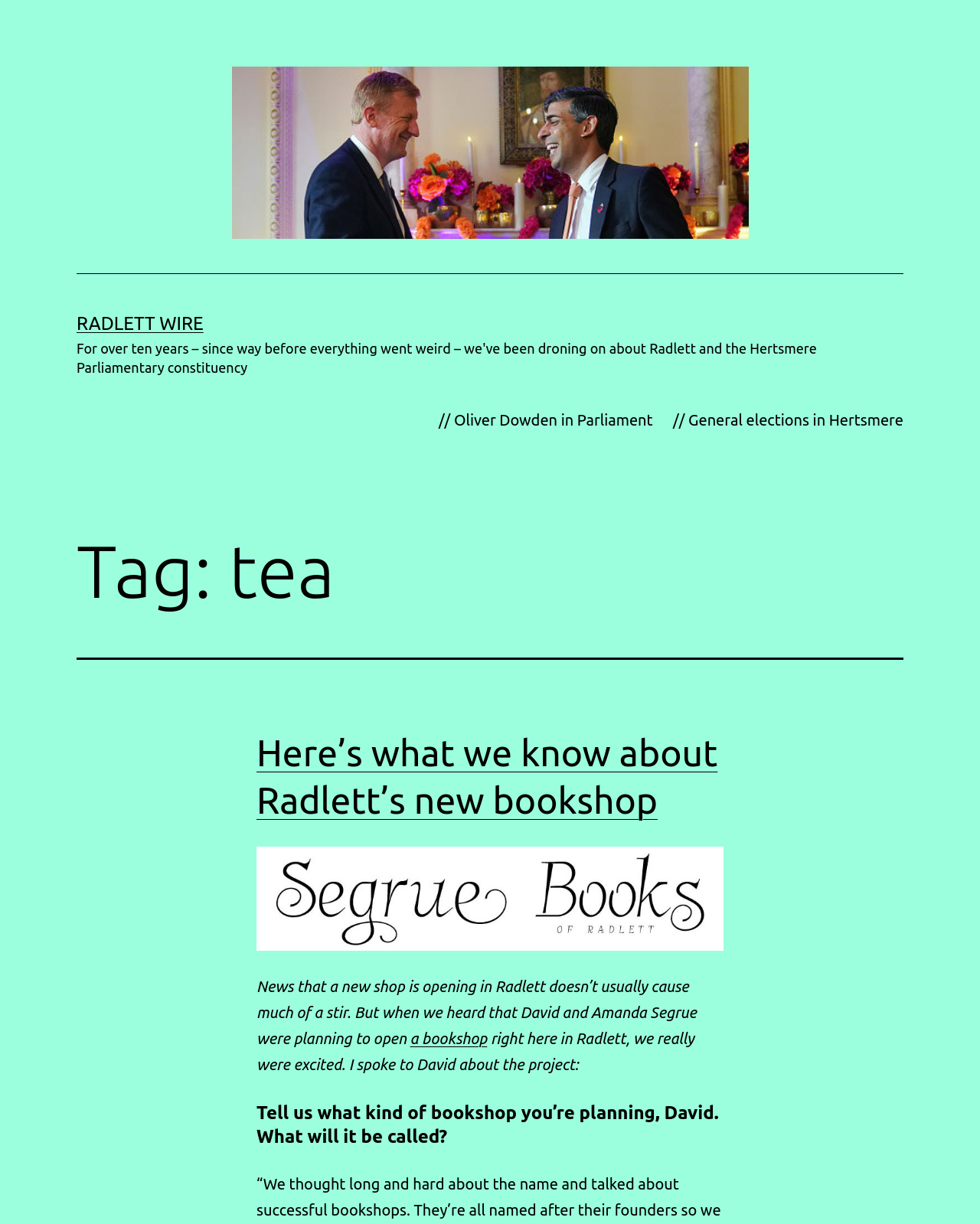Determine the bounding box for the described UI element: "// Oliver Dowden in Parliament".

[0.437, 0.327, 0.676, 0.358]